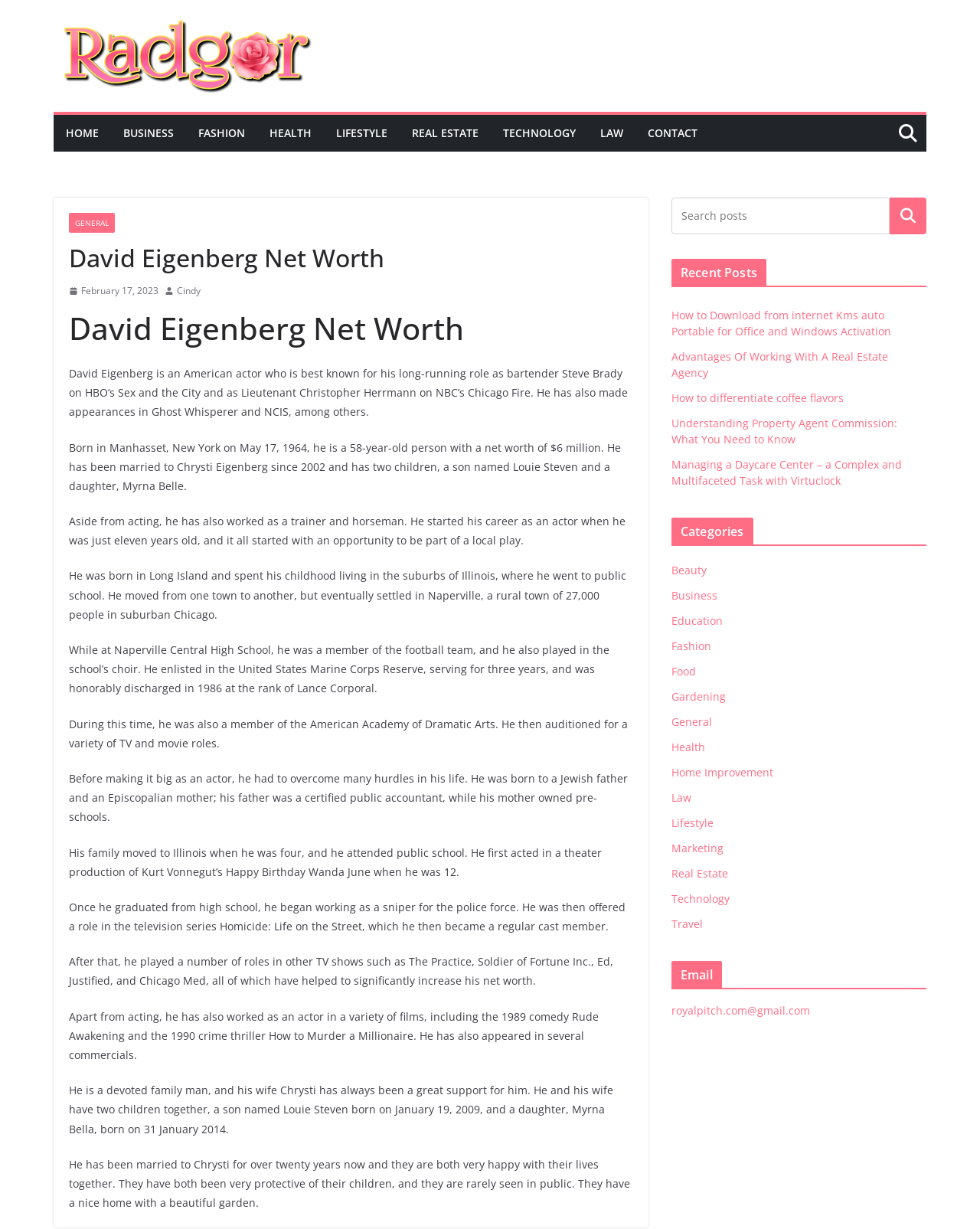Find the bounding box coordinates for the area that should be clicked to accomplish the instruction: "View the previous news".

None